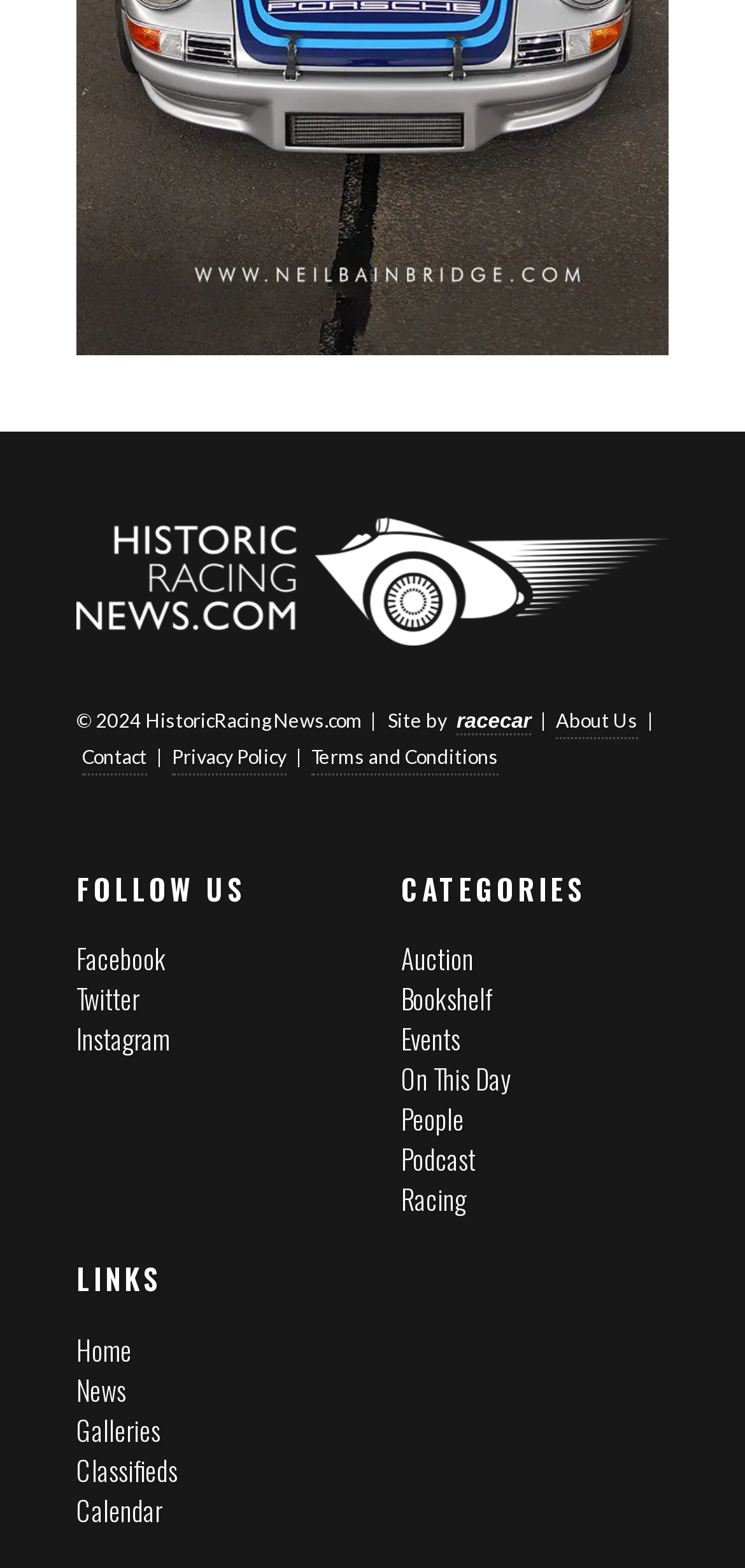Identify the bounding box coordinates of the clickable region to carry out the given instruction: "Check Privacy Policy".

[0.231, 0.471, 0.385, 0.494]